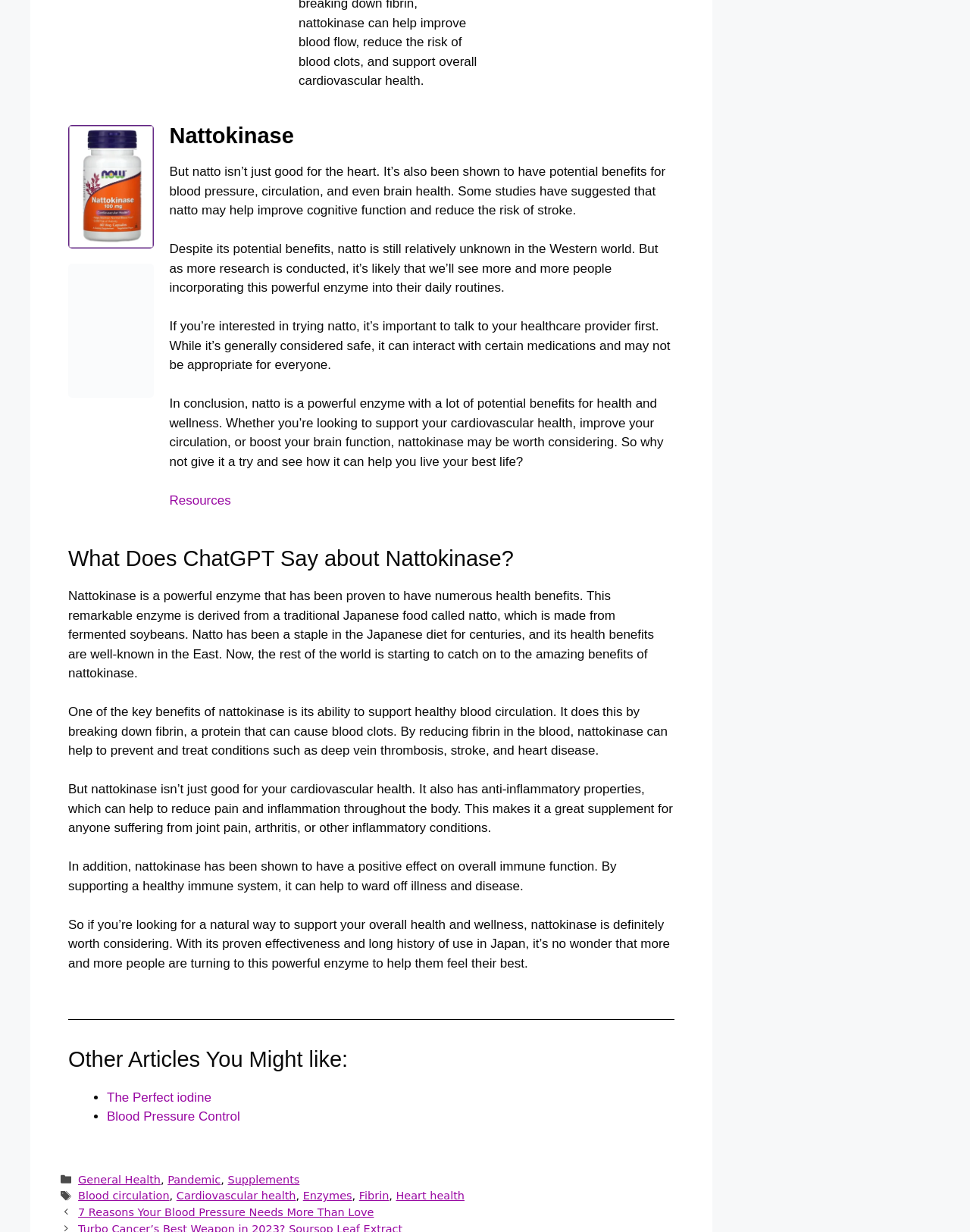Please locate the clickable area by providing the bounding box coordinates to follow this instruction: "Read the article about what ChatGPT says about Nattokinase".

[0.07, 0.443, 0.695, 0.464]